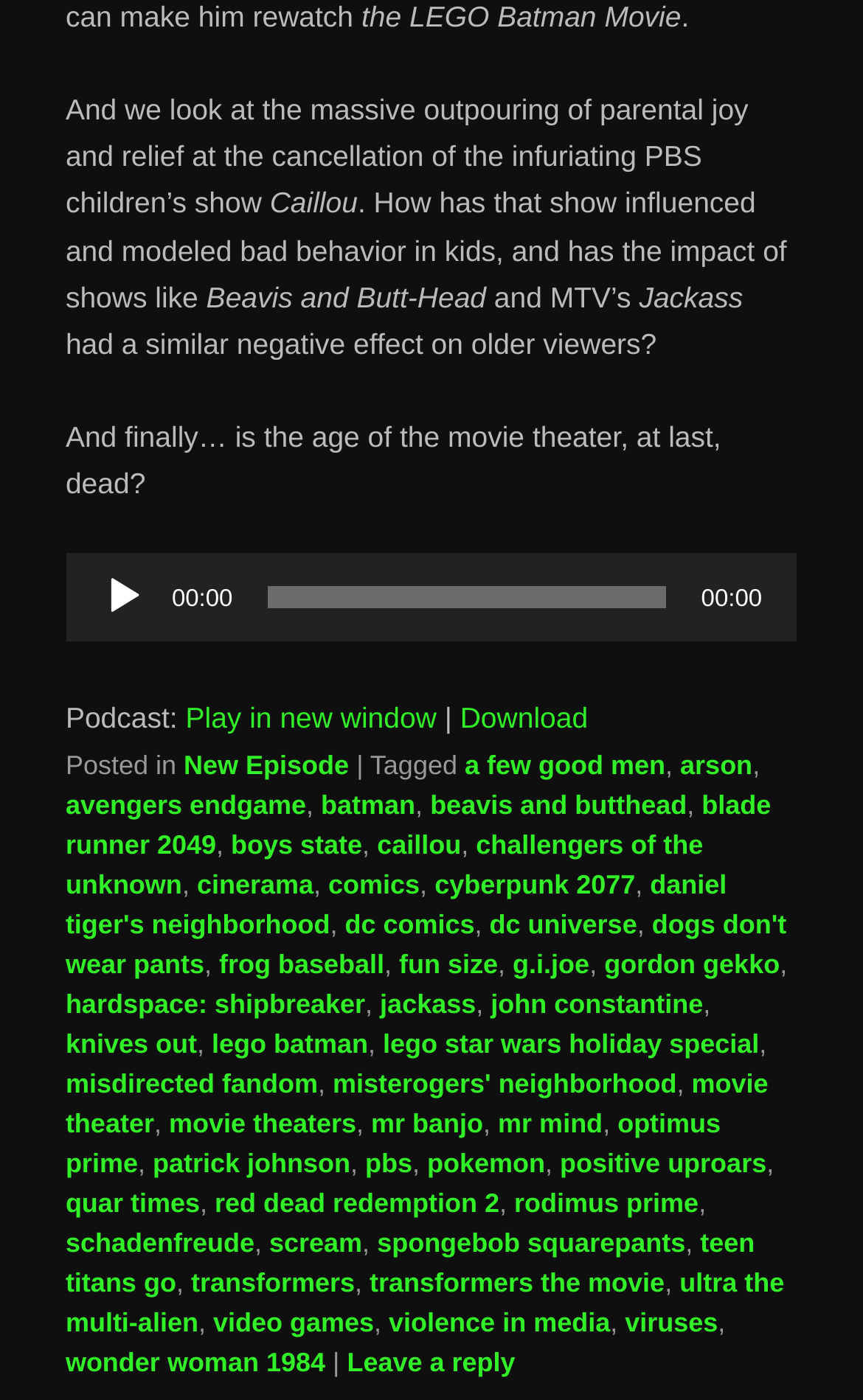Given the element description video games, identify the bounding box coordinates for the UI element on the webpage screenshot. The format should be (top-left x, top-left y, bottom-right x, bottom-right y), with values between 0 and 1.

[0.247, 0.933, 0.433, 0.955]